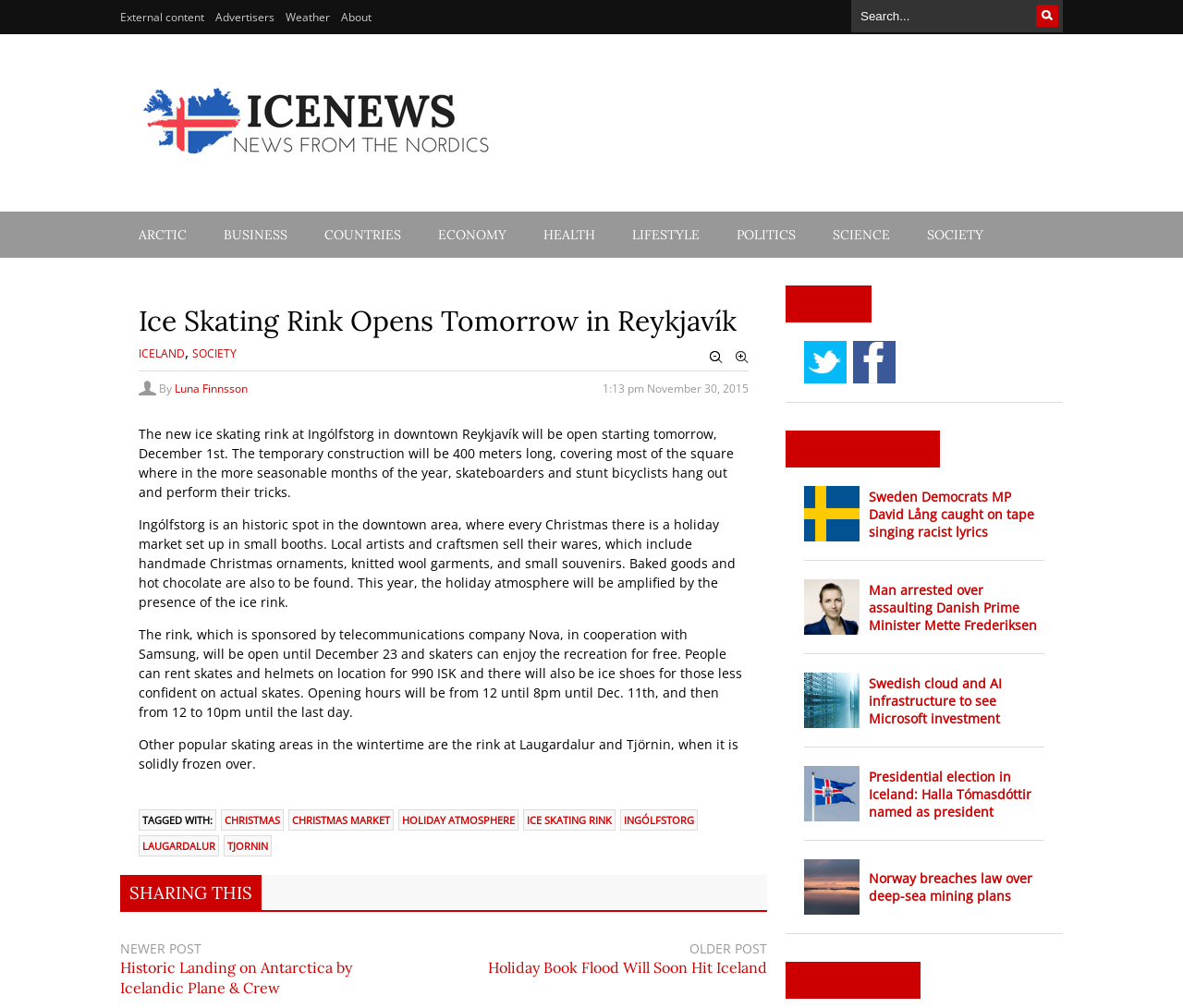What is the name of the telecommunications company sponsoring the ice skating rink?
Please use the image to provide an in-depth answer to the question.

The name of the telecommunications company sponsoring the ice skating rink can be determined by reading the paragraph that states 'The rink, which is sponsored by telecommunications company Nova, in cooperation with Samsung...'.